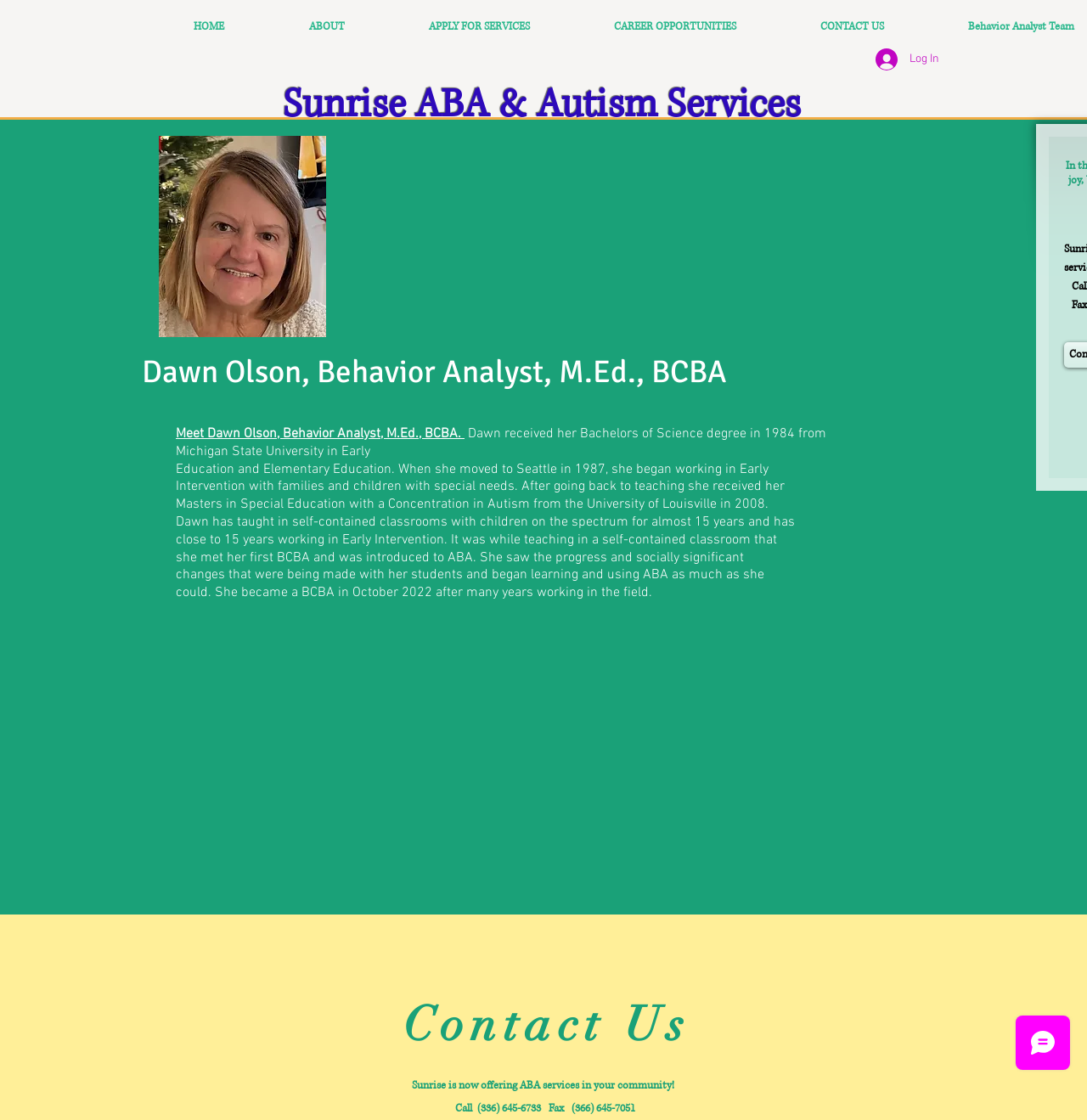Find the bounding box coordinates of the clickable area required to complete the following action: "Click on the APPLY FOR SERVICES link".

[0.326, 0.014, 0.496, 0.033]